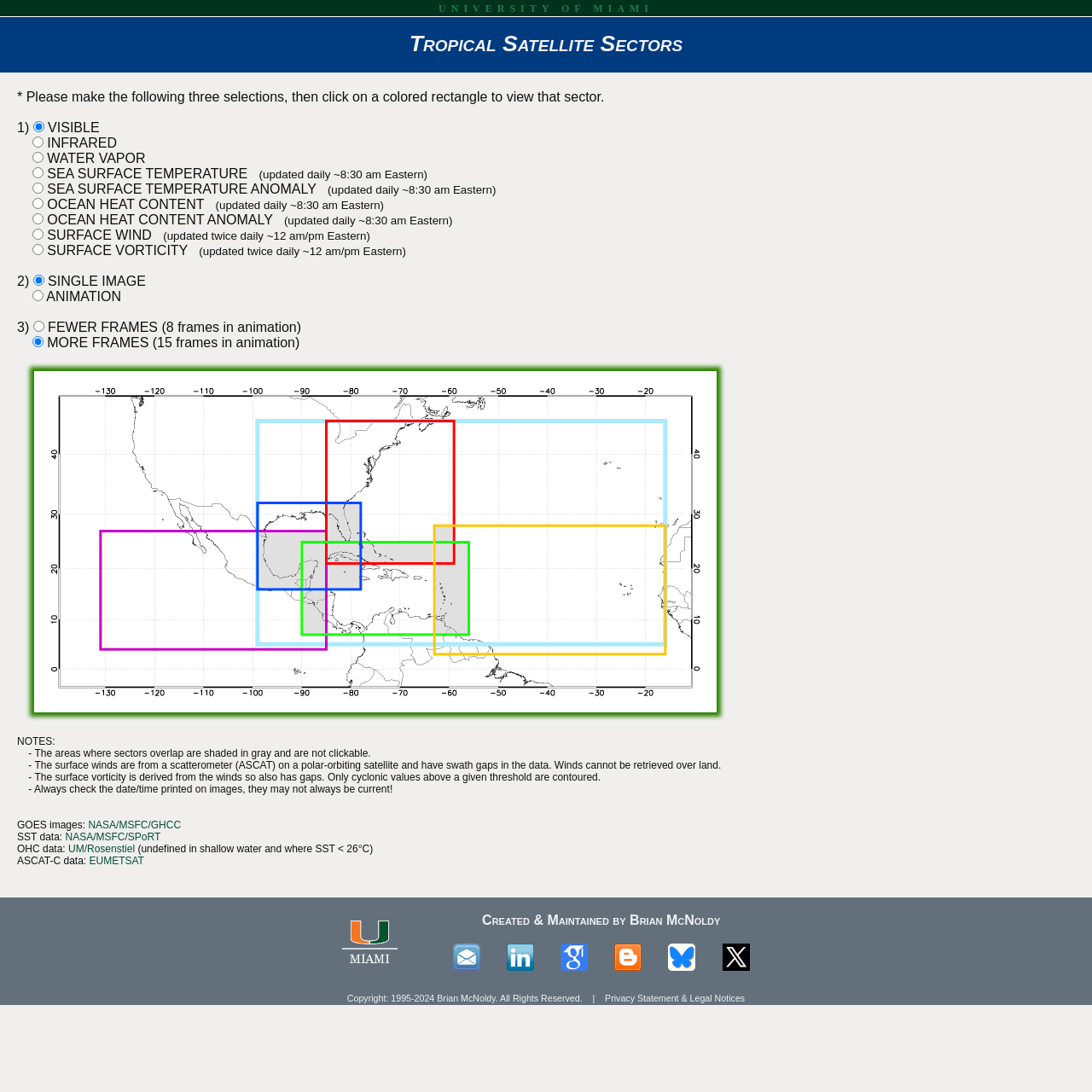Find the bounding box of the element with the following description: "Work With Us". The coordinates must be four float numbers between 0 and 1, formatted as [left, top, right, bottom].

None